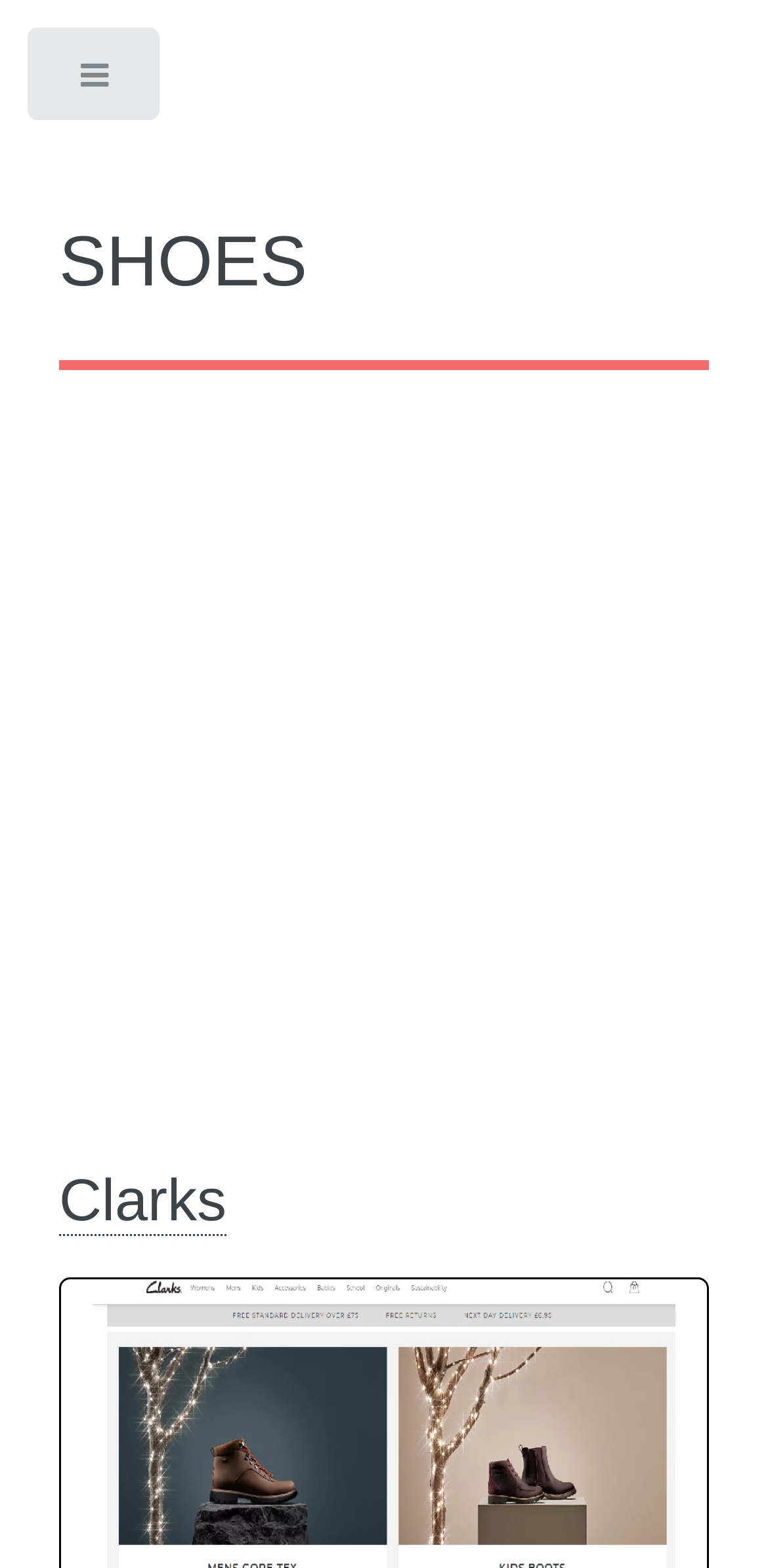Is there a toggle button on this webpage?
Look at the image and provide a short answer using one word or a phrase.

Yes